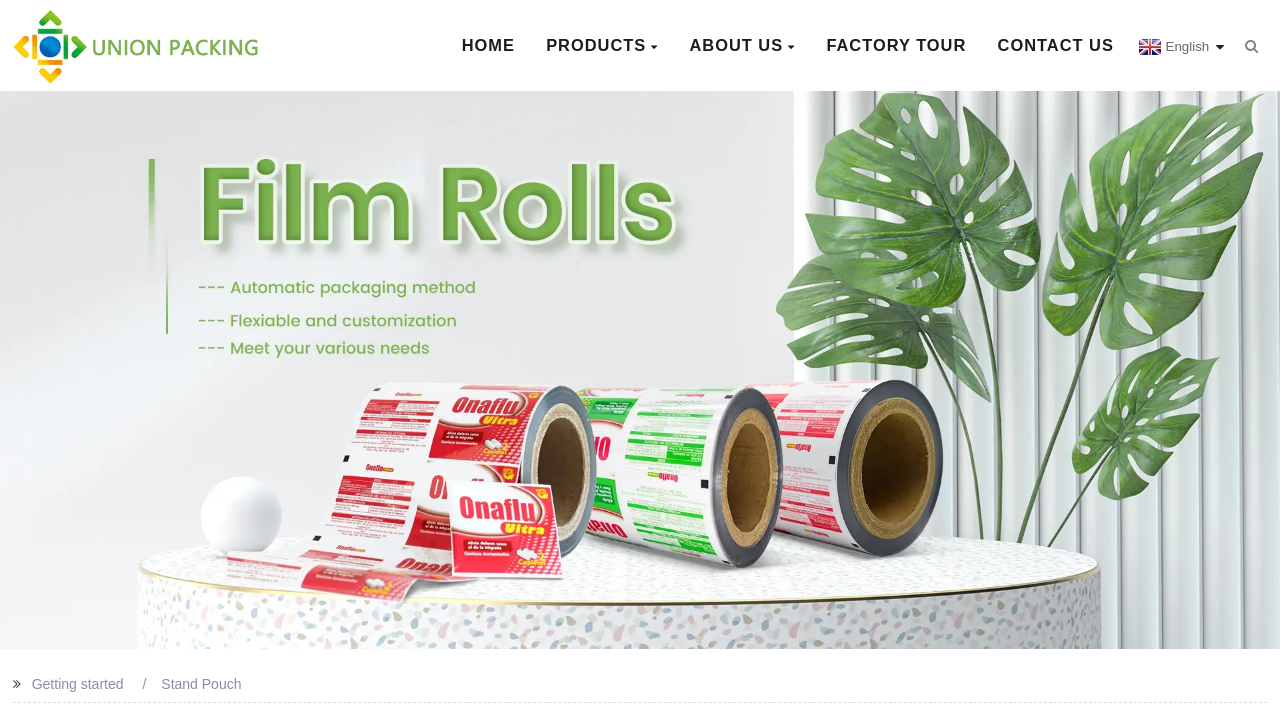Please find the bounding box coordinates (top-left x, top-left y, bottom-right x, bottom-right y) in the screenshot for the UI element described as follows: Getting started

[0.025, 0.944, 0.096, 0.967]